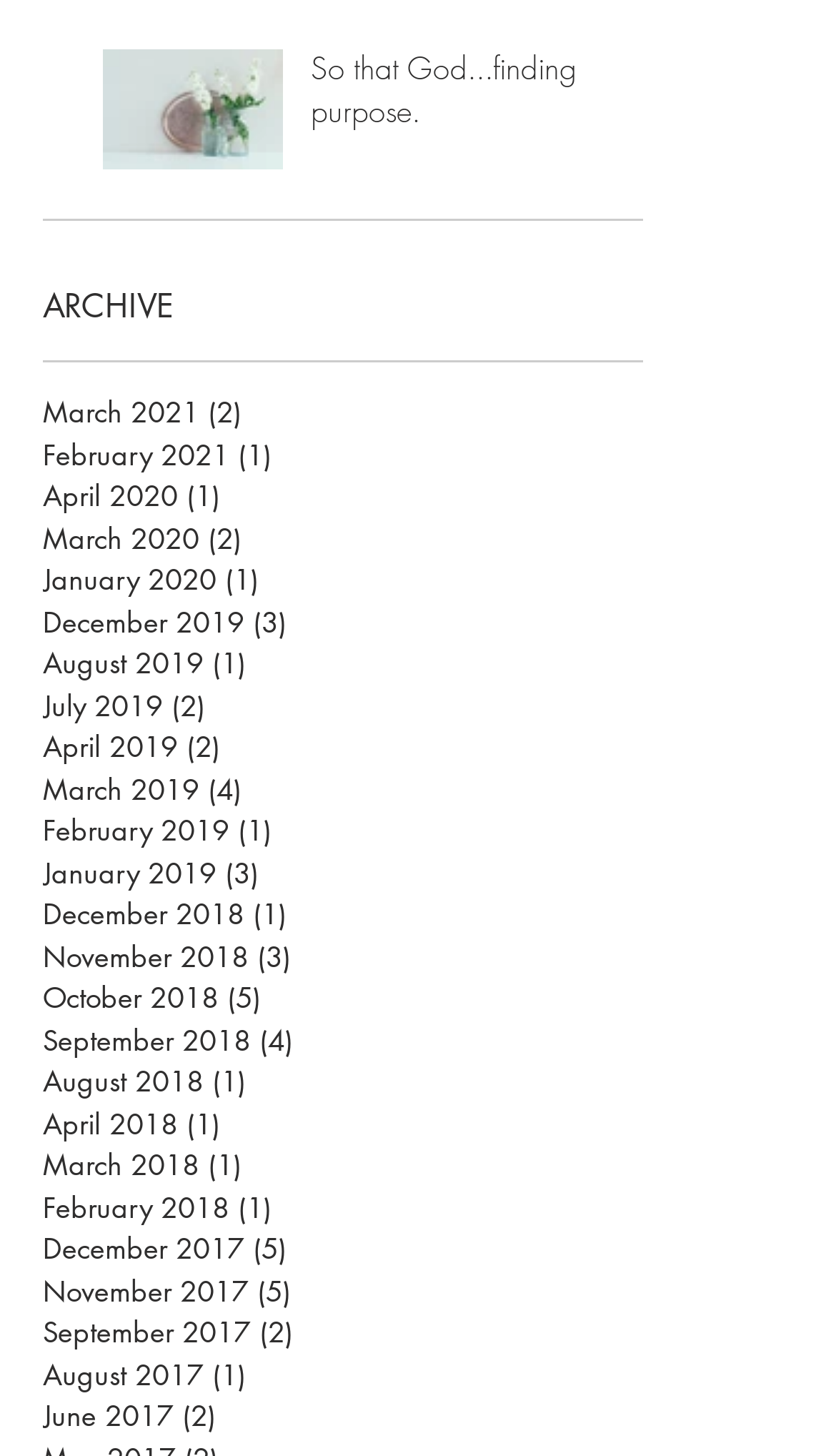Determine the bounding box coordinates of the UI element described by: "August 2019 (1) 1 post".

[0.051, 0.442, 0.769, 0.471]